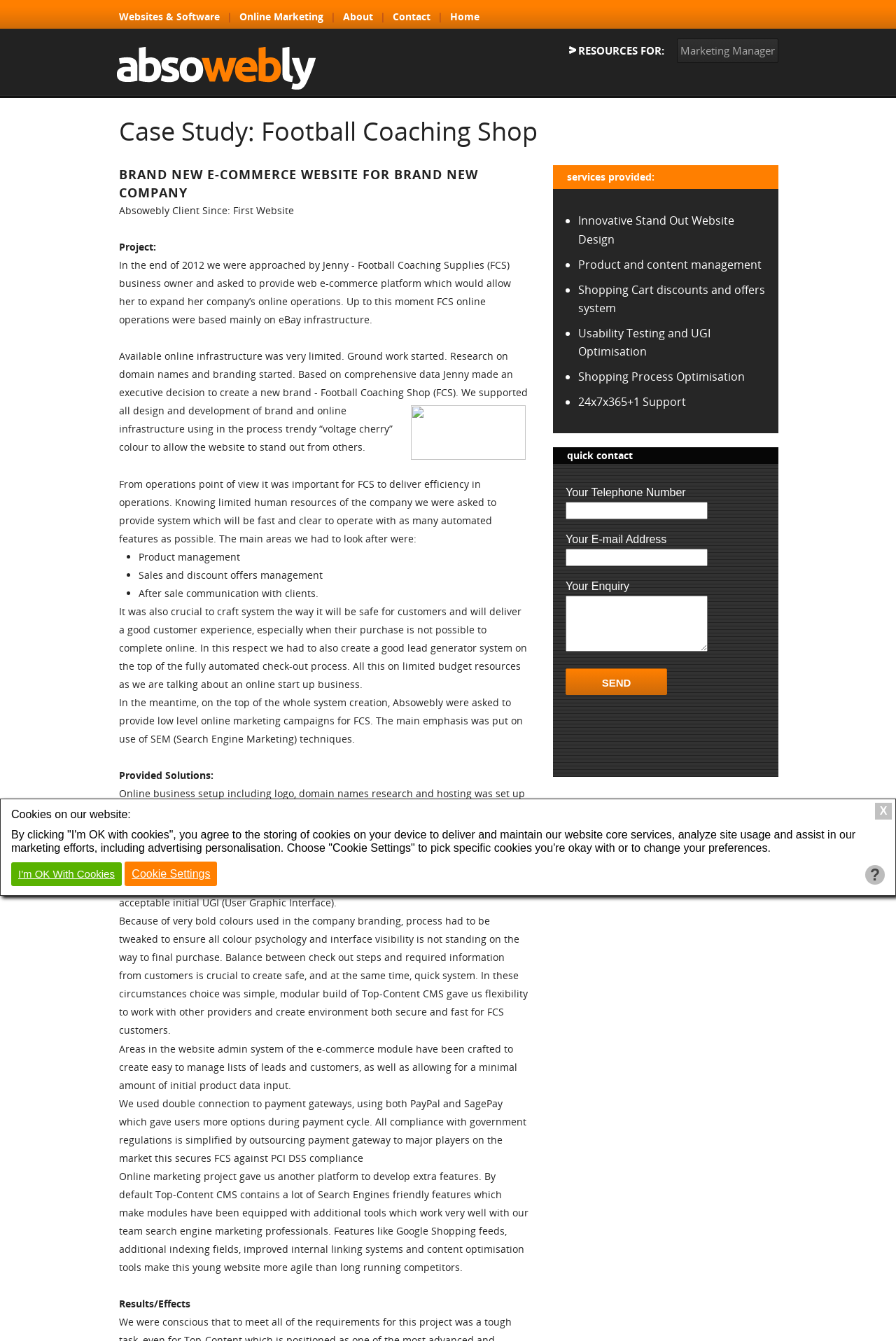Write an elaborate caption that captures the essence of the webpage.

The webpage is a case study about an eCommerce website for a football coaching shop. At the top, there is a navigation menu with links to "Websites & Software", "Online Marketing", "About", "Contact", and "Home". Below the navigation menu, there is a heading that reads "Case Study: Football Coaching Shop" followed by a subheading that describes the project.

The main content of the webpage is divided into sections. The first section describes the project's background, including the client's requirements and the challenges faced. The text is accompanied by a heading that reads "BRAND NEW E-COMMERCE WEBSITE FOR BRAND NEW COMPANY". 

Below this section, there is a list of bullet points that outline the key areas the company had to focus on, including product management, sales and discount offers management, and after-sale communication with clients.

The next section describes the solutions provided, including the setup of an online business, logo design, domain name research, and hosting. The text explains how the company's designers worked with the client to create a look and feel that met their requirements.

Further down the page, there is a section that outlines the results and effects of the project. This section is followed by a list of services provided, including innovative website design, product and content management, shopping cart discounts and offers system, usability testing, and 24/7 support.

On the right side of the page, there is a "Quick Contact" section with an iframe that likely contains a contact form. At the bottom of the page, there is a "Cookie Box" region that provides information about cookies on the website and allows users to customize their cookie preferences.